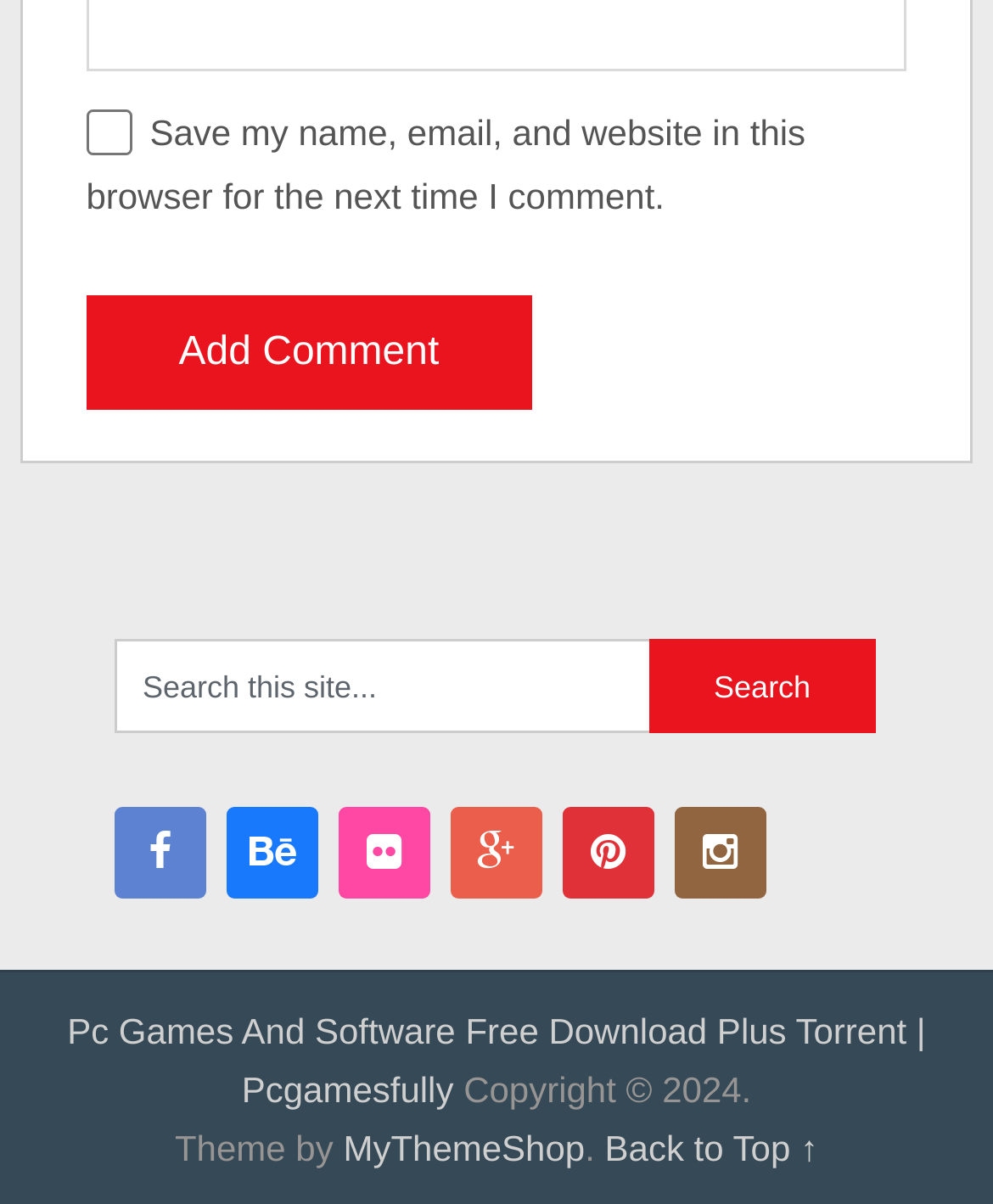Locate the bounding box coordinates of the element's region that should be clicked to carry out the following instruction: "Back to top". The coordinates need to be four float numbers between 0 and 1, i.e., [left, top, right, bottom].

[0.609, 0.937, 0.824, 0.971]